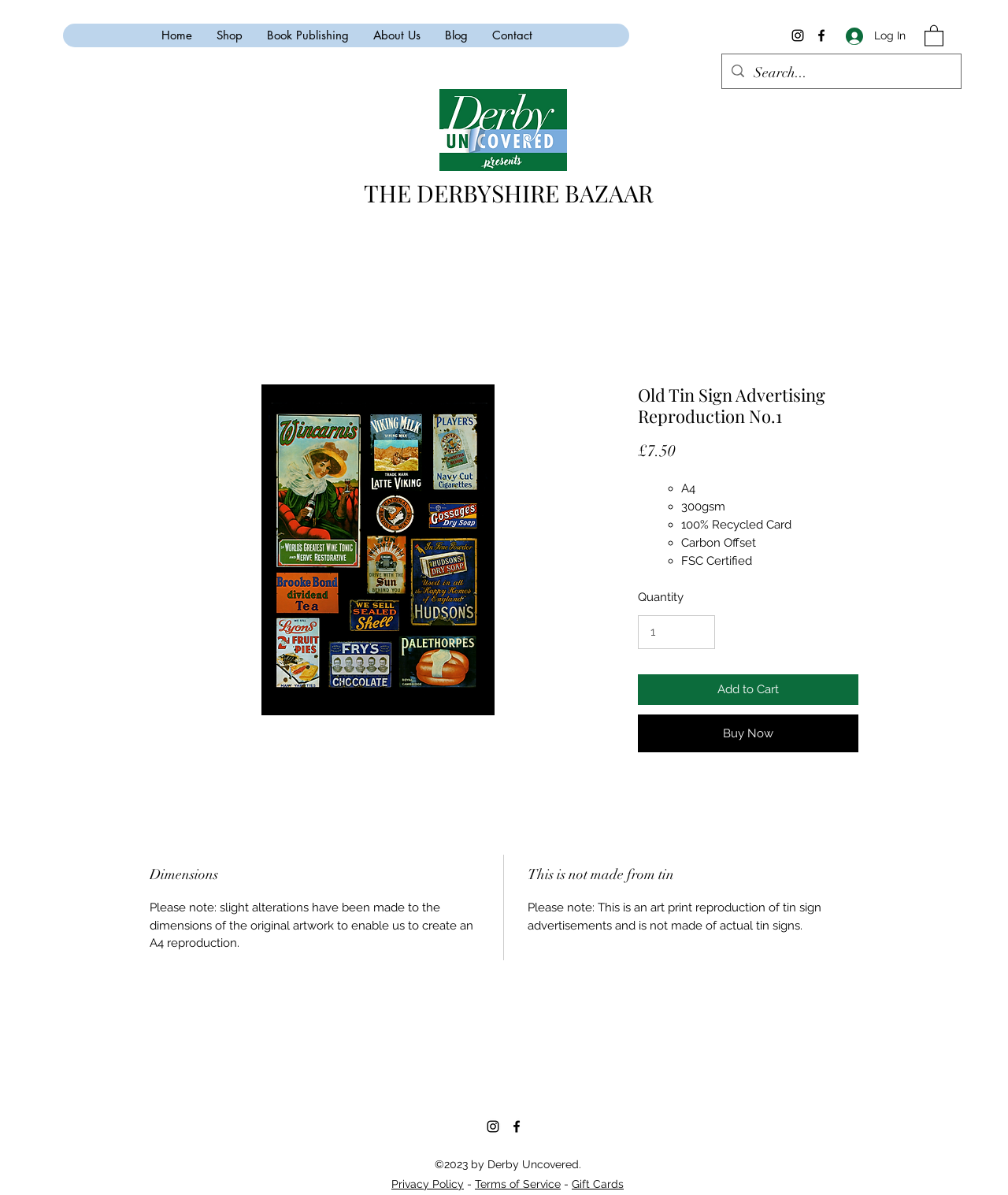What is the maximum quantity that can be added to cart?
Look at the image and answer the question with a single word or phrase.

10